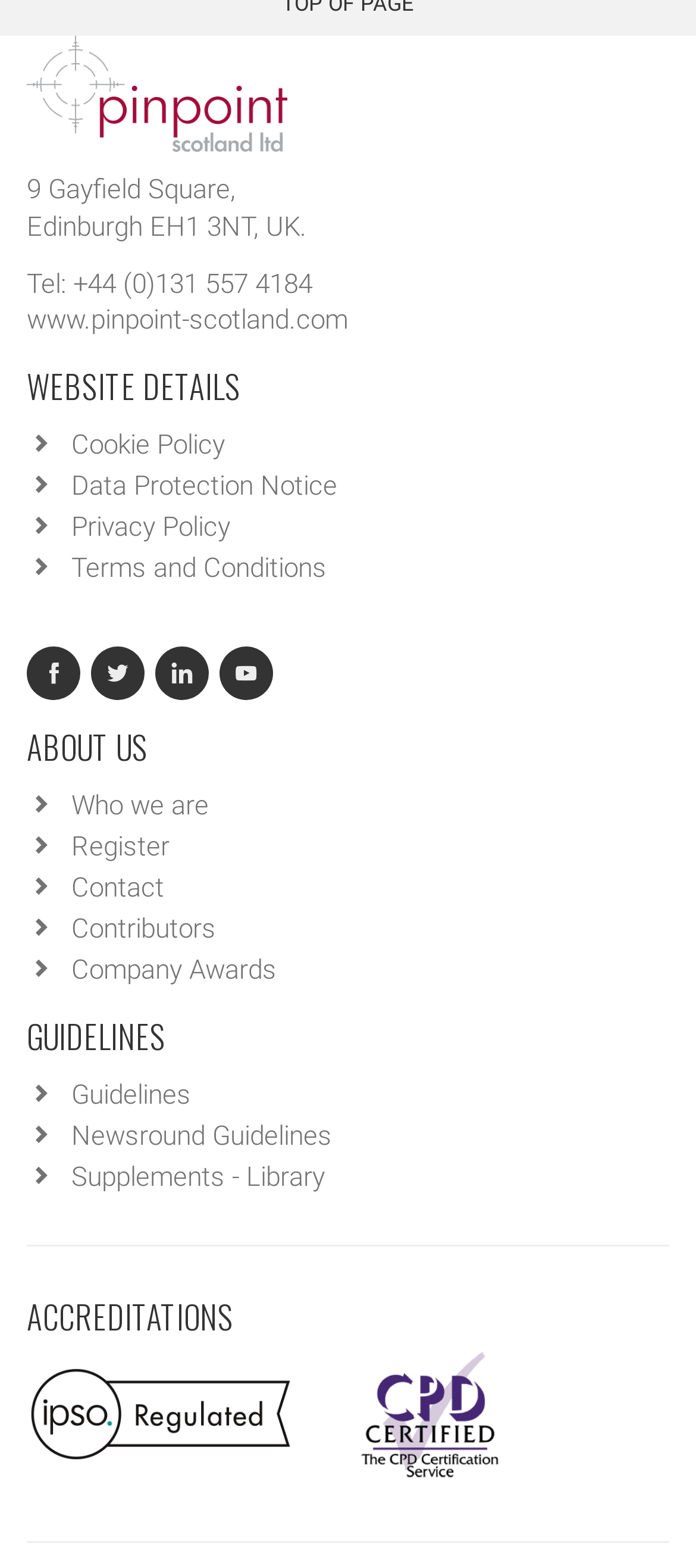Please answer the following question using a single word or phrase: 
How many social media links are available?

4